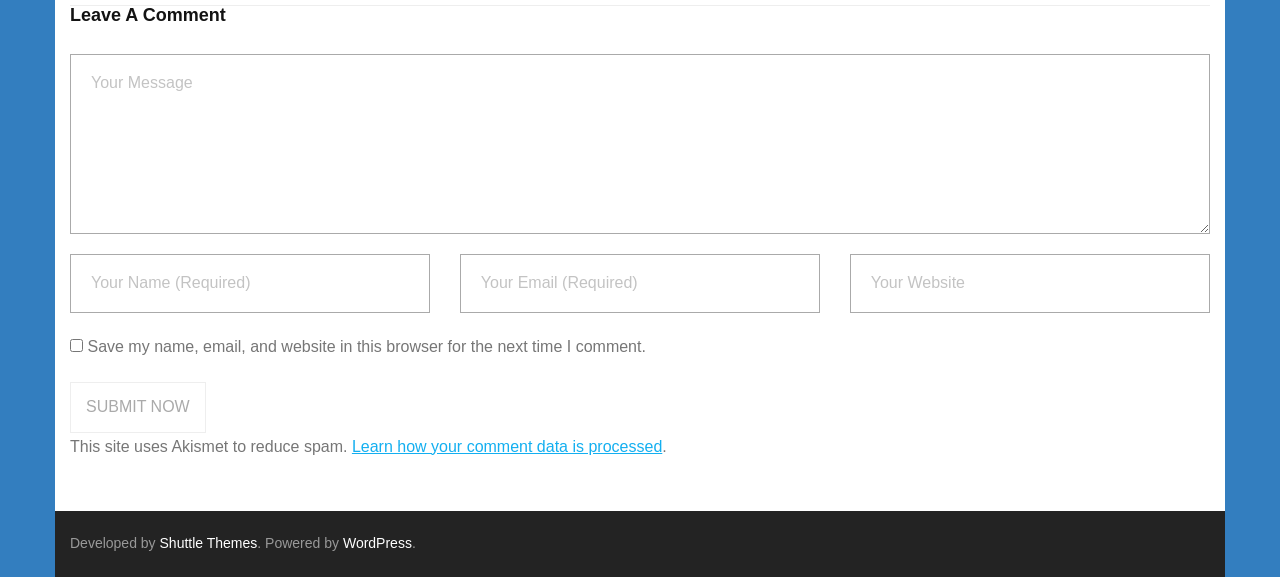Could you determine the bounding box coordinates of the clickable element to complete the instruction: "Submit your comment"? Provide the coordinates as four float numbers between 0 and 1, i.e., [left, top, right, bottom].

[0.055, 0.662, 0.161, 0.75]